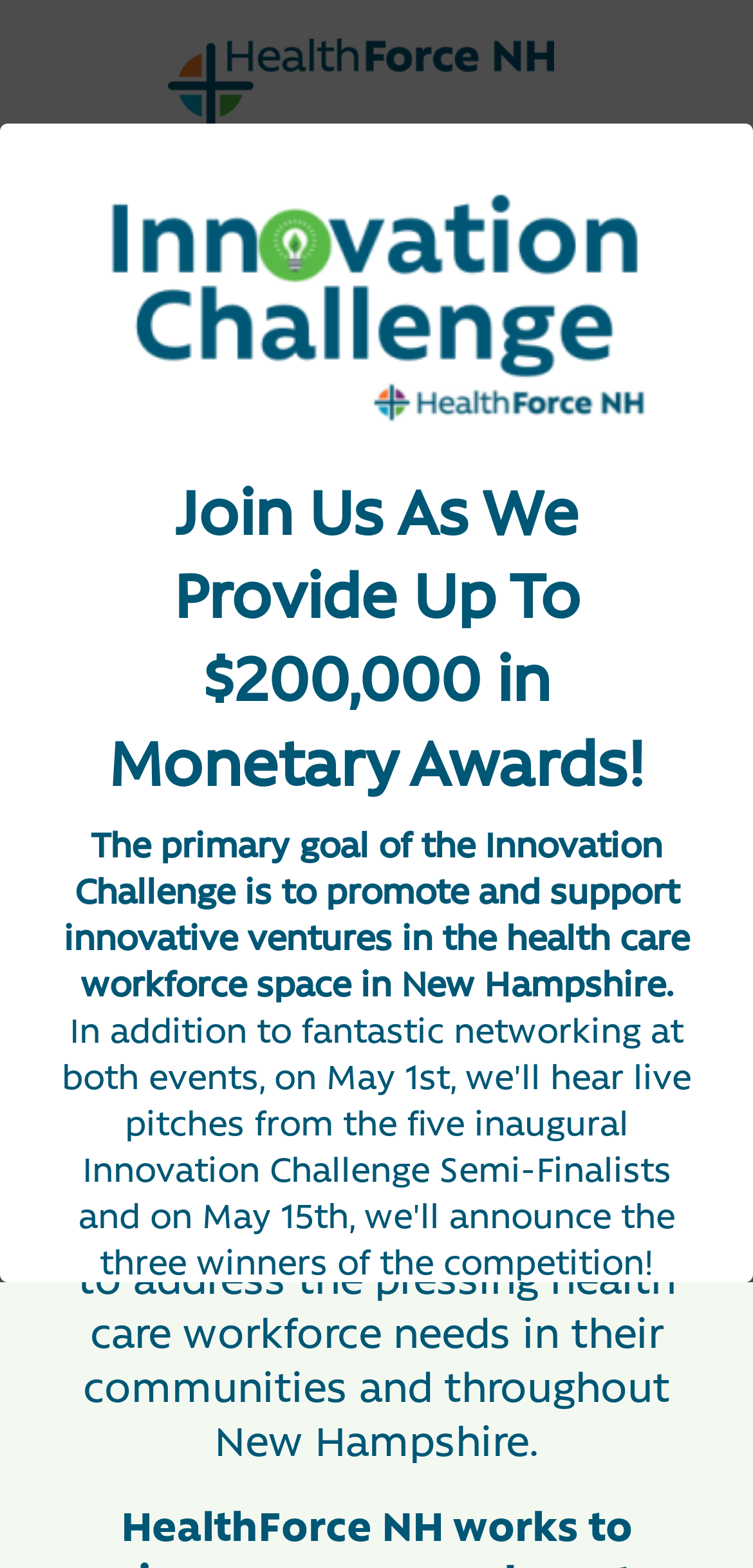Detail the features and information presented on the webpage.

The webpage is about Healthforce NH, an organization promoting innovative partnerships and cross-sector collaboration to grow, retain, and sustain a robust healthcare workforce. 

At the top left, there is a logo of Healthforce NH, accompanied by a link to the organization's homepage. 

Below the logo, there are seven identical links with corresponding images, arranged horizontally across the page. These links are likely navigation tabs or social media links.

To the right of these links, there is a main navigation menu with a toggle button to expand or collapse it.

The main content of the page is divided into sections. The first section has a prominent heading announcing a monetary award of up to $200,000 for innovative ventures in the healthcare workforce space in New Hampshire. Below this heading, there is a paragraph explaining the primary goal of the Innovation Challenge.

Underneath, there is a call-to-action link to "Learn More!" about the challenge.

On the left side of the page, there is a large background image that spans almost the entire height of the page.

The next section has three paragraphs of text, describing the efforts of New Hampshire partners to launch innovative projects addressing the state's need for a dedicated healthcare workforce. 

At the bottom right of the page, there is a small image, likely a logo or a decorative element.

Overall, the webpage has a clean and organized structure, with clear headings and concise text, making it easy to navigate and understand the content.